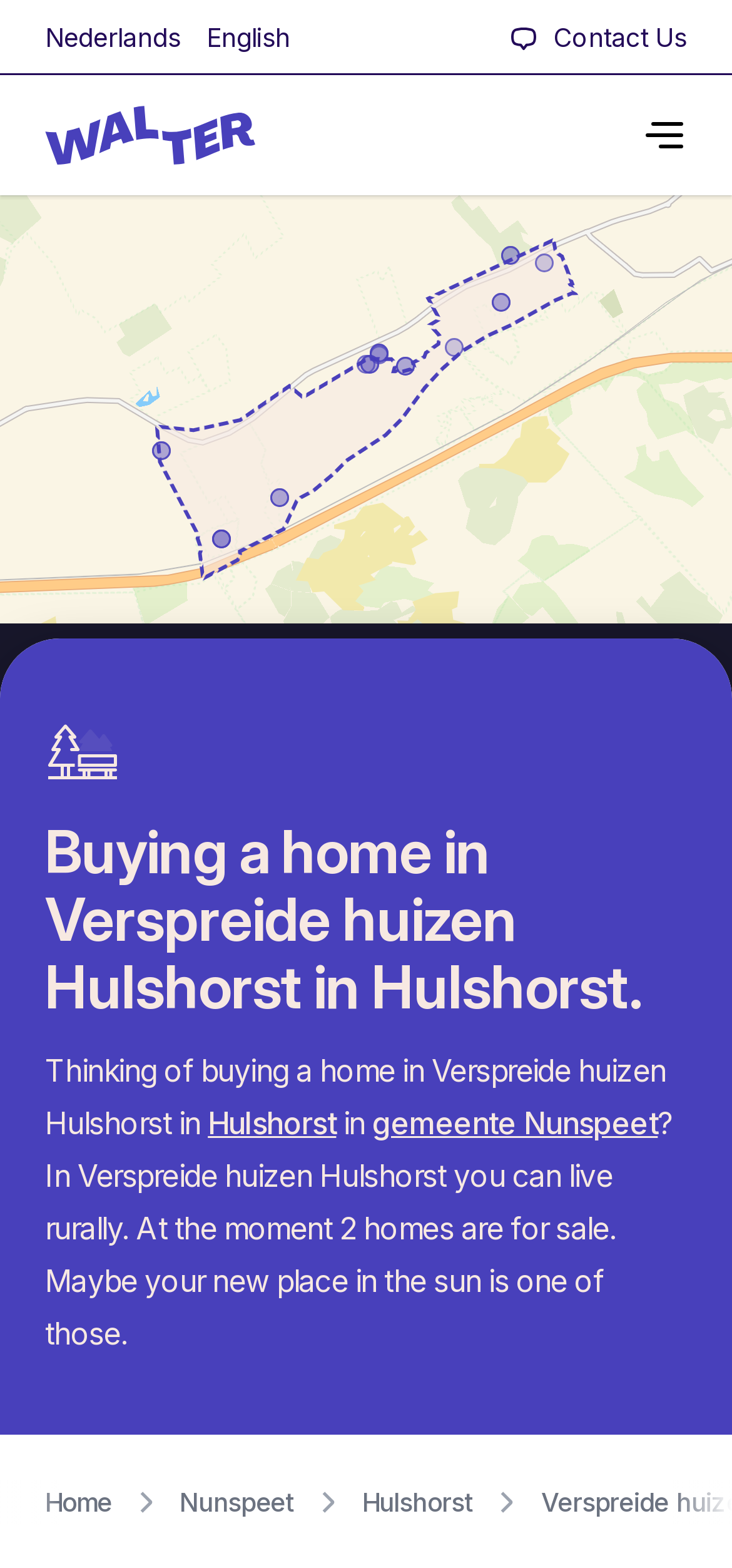Please predict the bounding box coordinates (top-left x, top-left y, bottom-right x, bottom-right y) for the UI element in the screenshot that fits the description: Entertainment

None